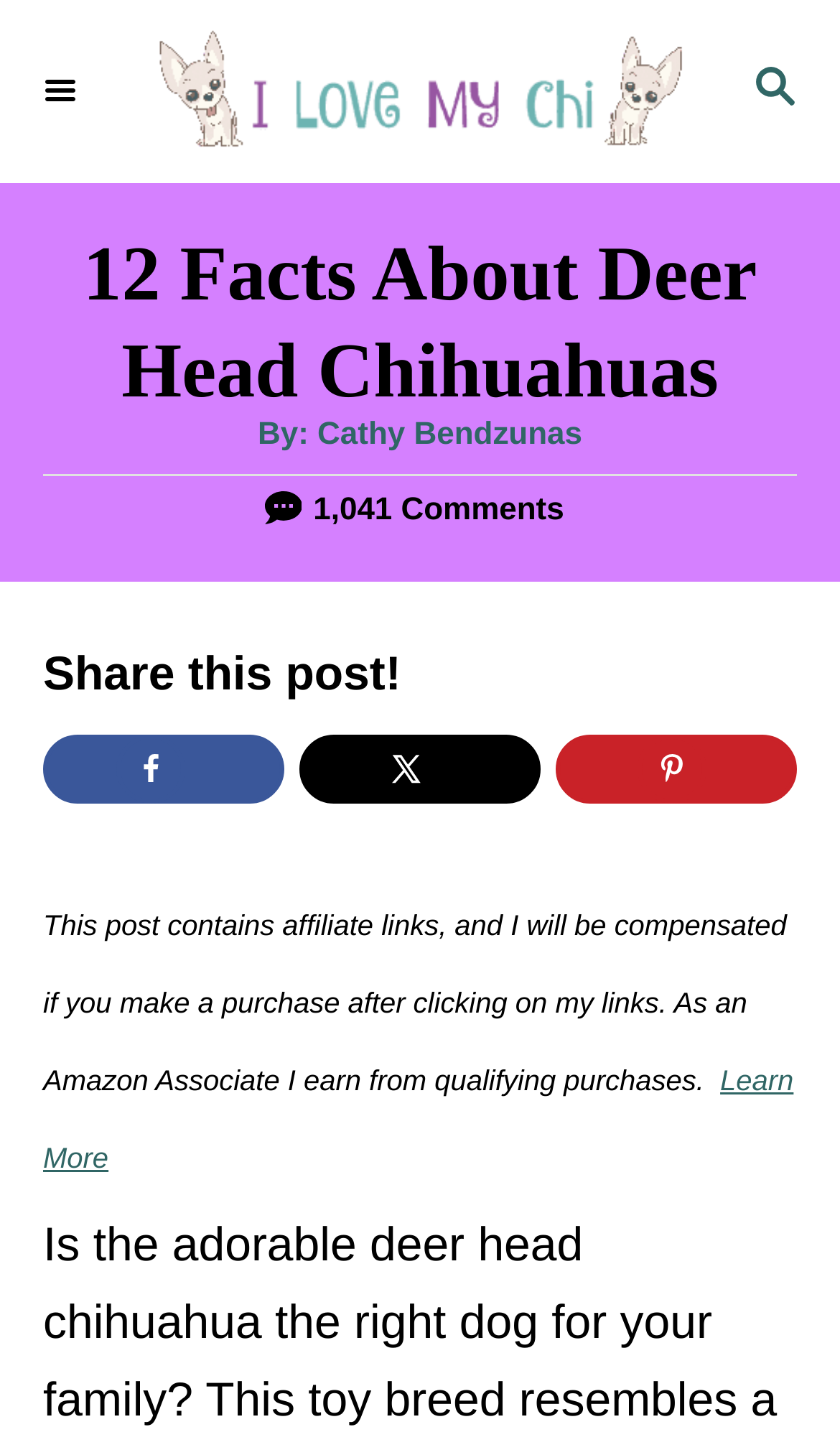Locate the bounding box of the UI element based on this description: "Cathy Bendzunas". Provide four float numbers between 0 and 1 as [left, top, right, bottom].

[0.378, 0.287, 0.693, 0.311]